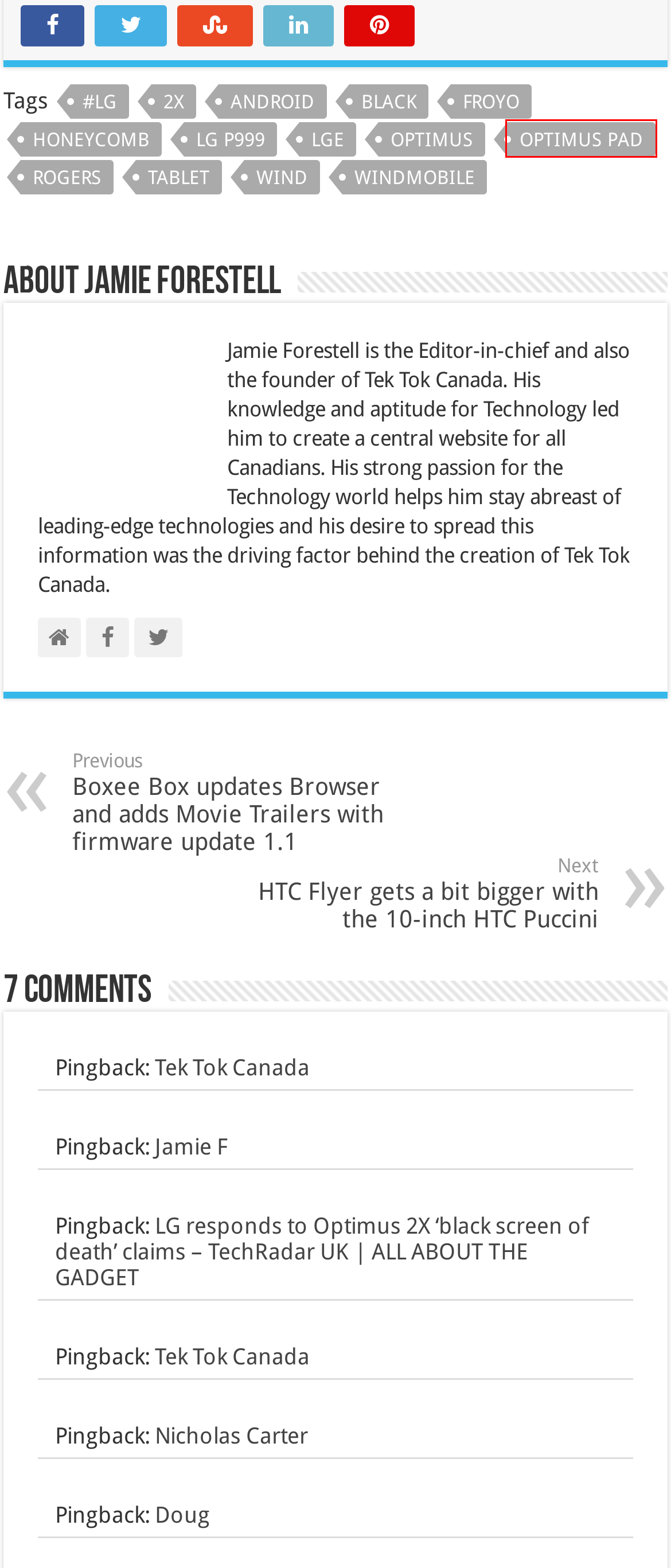Observe the screenshot of a webpage with a red bounding box highlighting an element. Choose the webpage description that accurately reflects the new page after the element within the bounding box is clicked. Here are the candidates:
A. Black | Tek Tok Canada
B. Boxee Box updates Browser and adds Movie Trailers with firmware update 1.1 | Tek Tok Canada
C. Froyo | Tek Tok Canada
D. LGE | Tek Tok Canada
E. Wind | Tek Tok Canada
F. WindMobile | Tek Tok Canada
G. Optimus Pad | Tek Tok Canada
H. Honeycomb | Tek Tok Canada

G